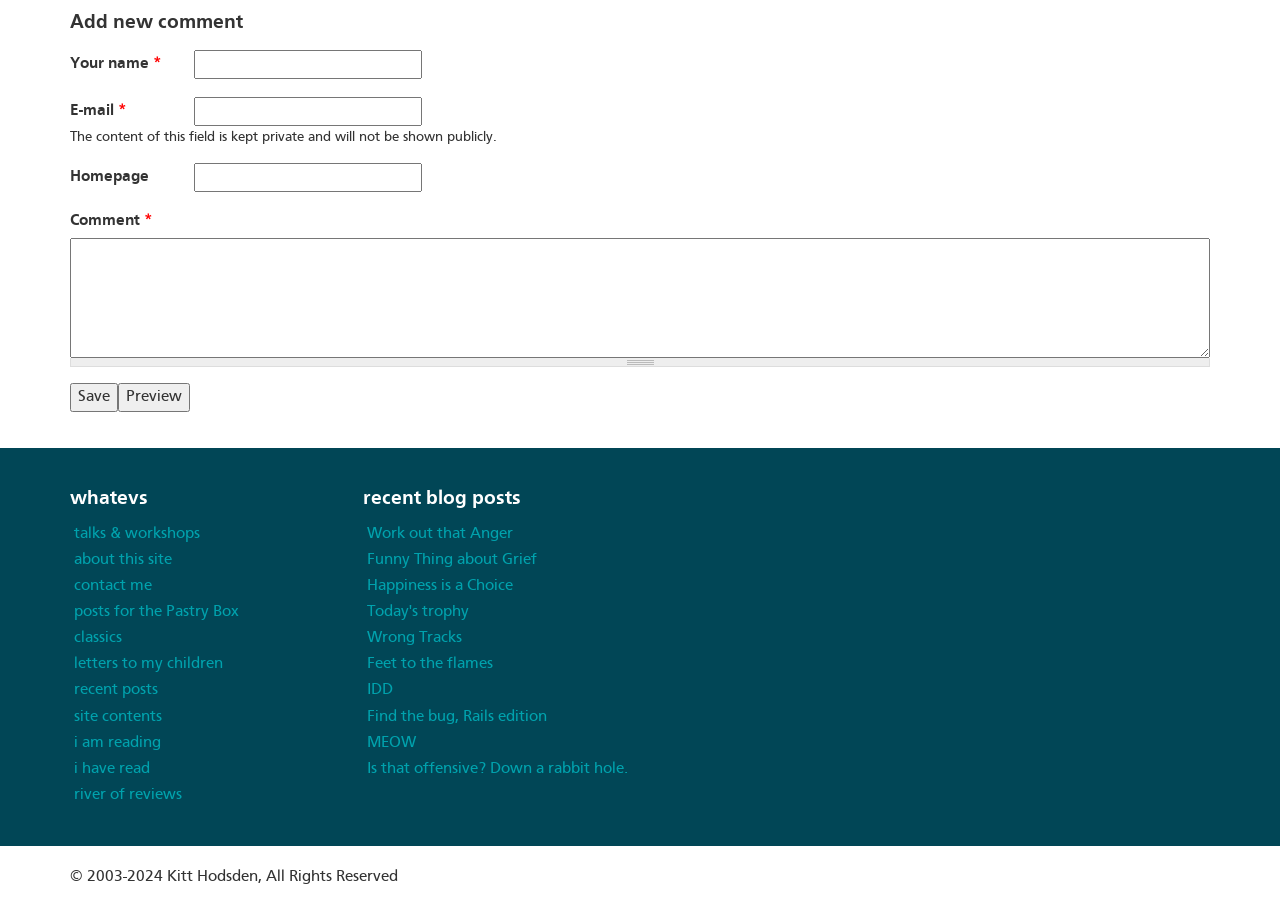Determine the bounding box coordinates for the clickable element required to fulfill the instruction: "Click the Save button". Provide the coordinates as four float numbers between 0 and 1, i.e., [left, top, right, bottom].

[0.055, 0.422, 0.092, 0.453]